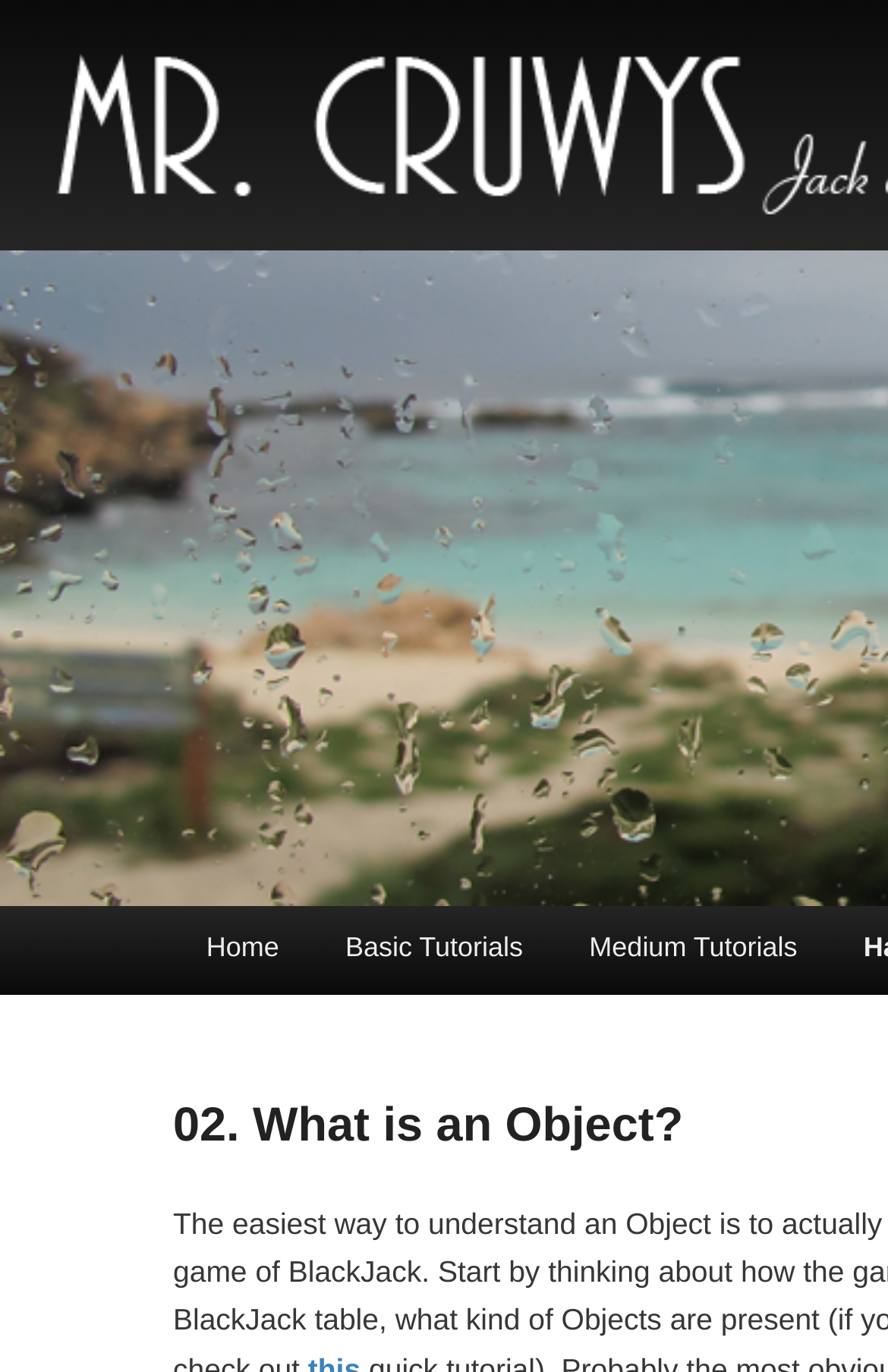Please find and give the text of the main heading on the webpage.

02. What is an Object?